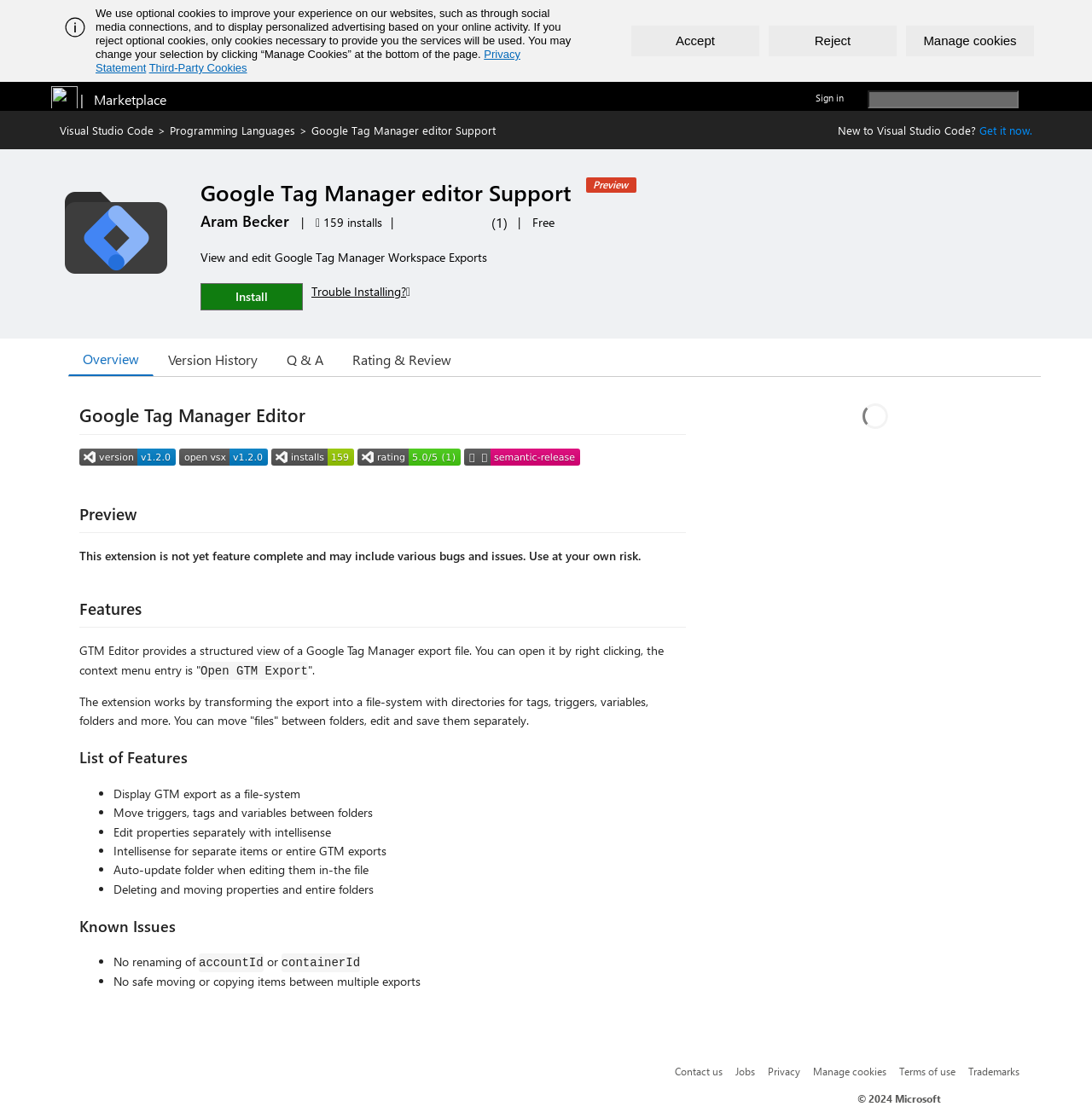Determine the bounding box coordinates for the region that must be clicked to execute the following instruction: "Search for extensions".

[0.795, 0.081, 0.953, 0.091]